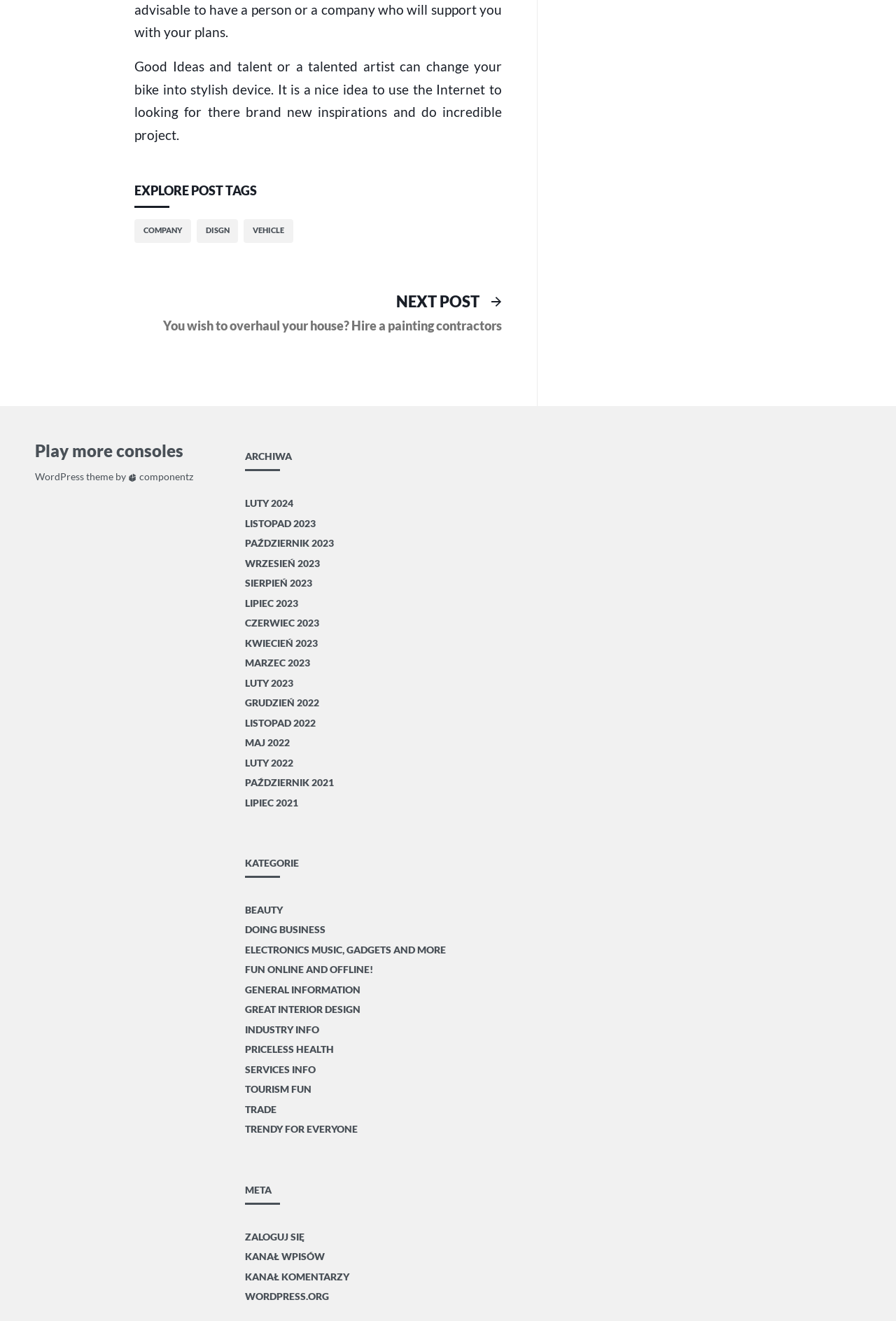Locate the bounding box of the UI element described in the following text: "trendy for everyone".

[0.273, 0.848, 0.399, 0.863]